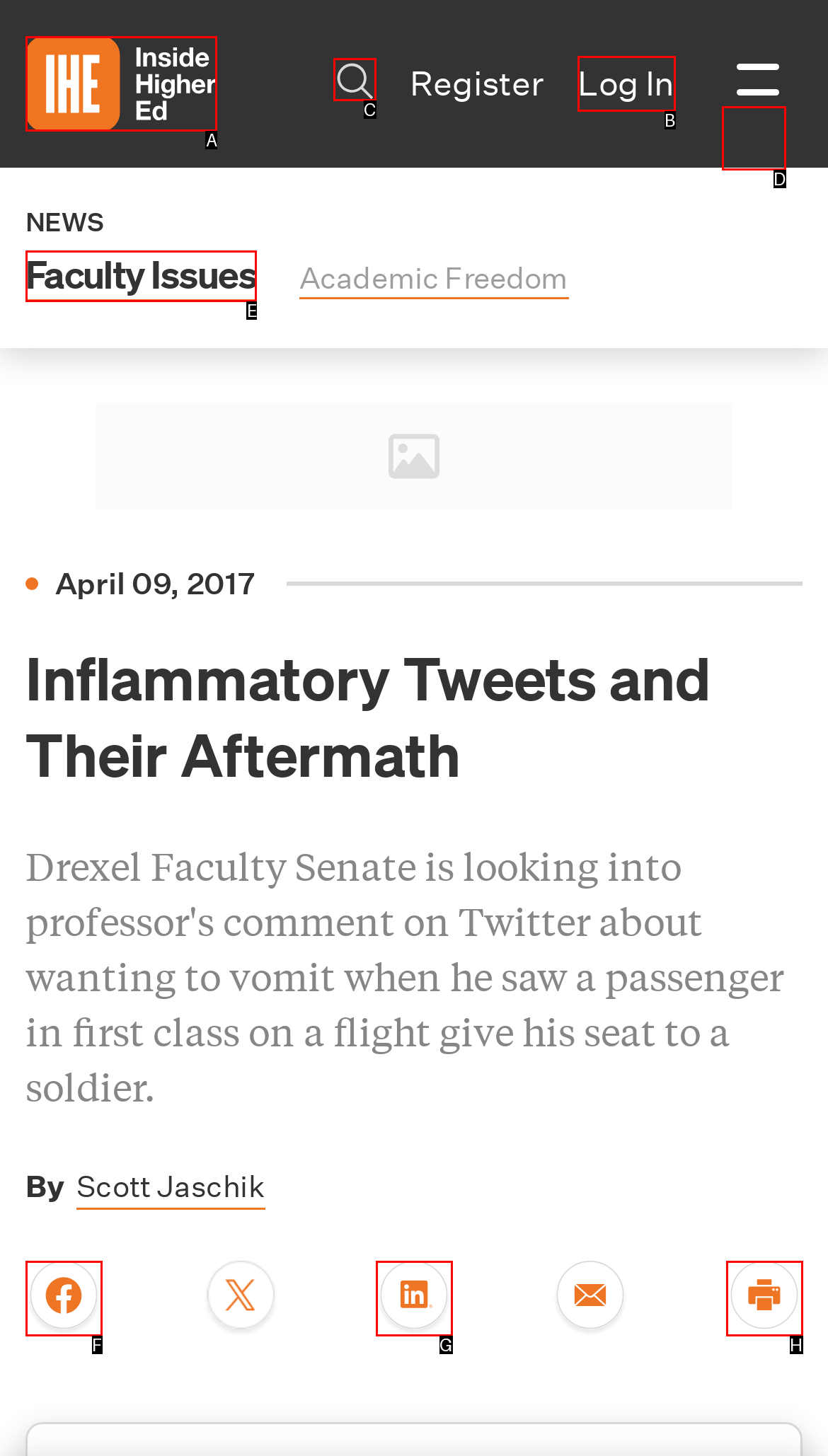Select the letter associated with the UI element you need to click to perform the following action: Click the Home link
Reply with the correct letter from the options provided.

A